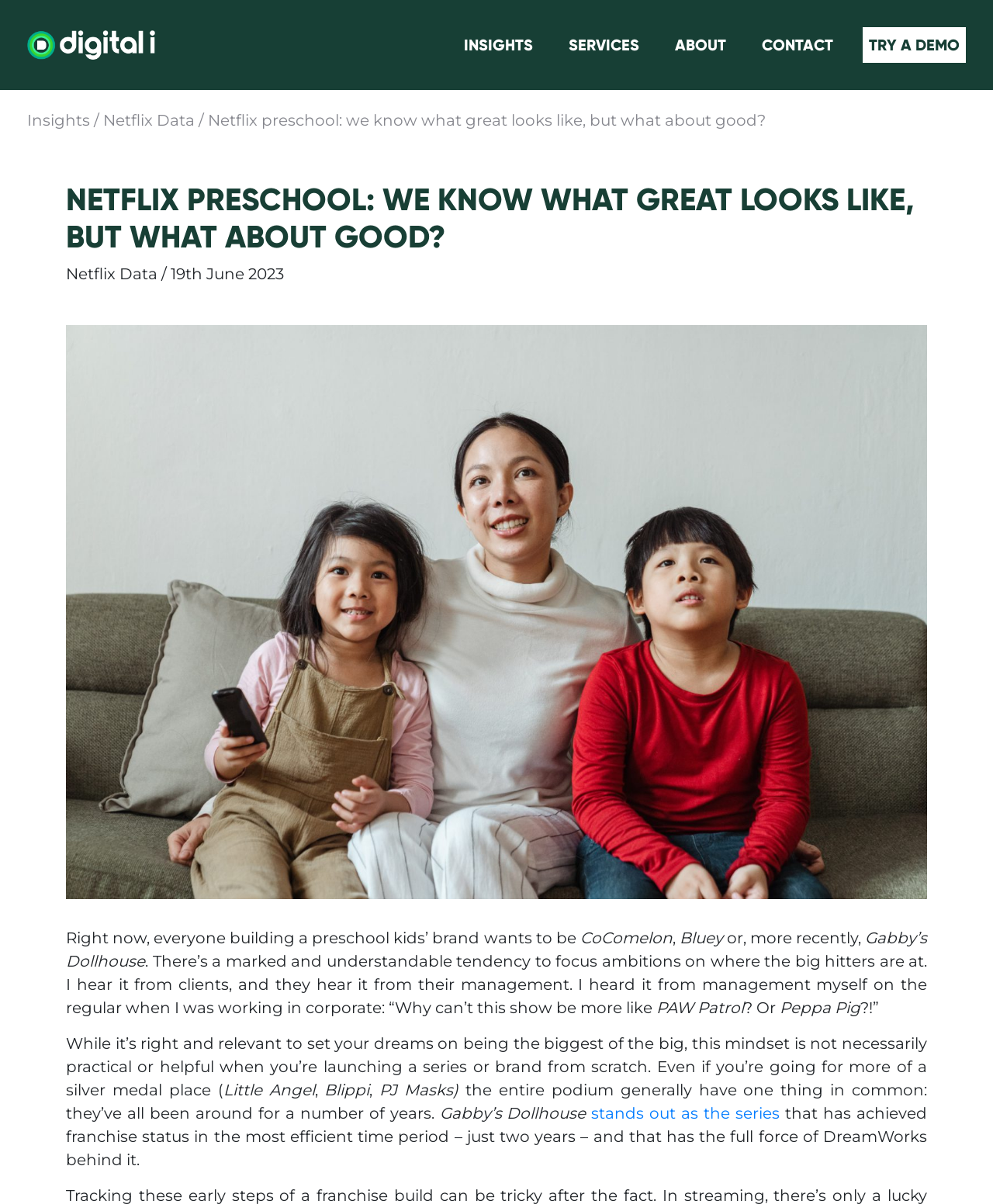Using a single word or phrase, answer the following question: 
What is the text of the first link on the webpage?

INSIGHTS.